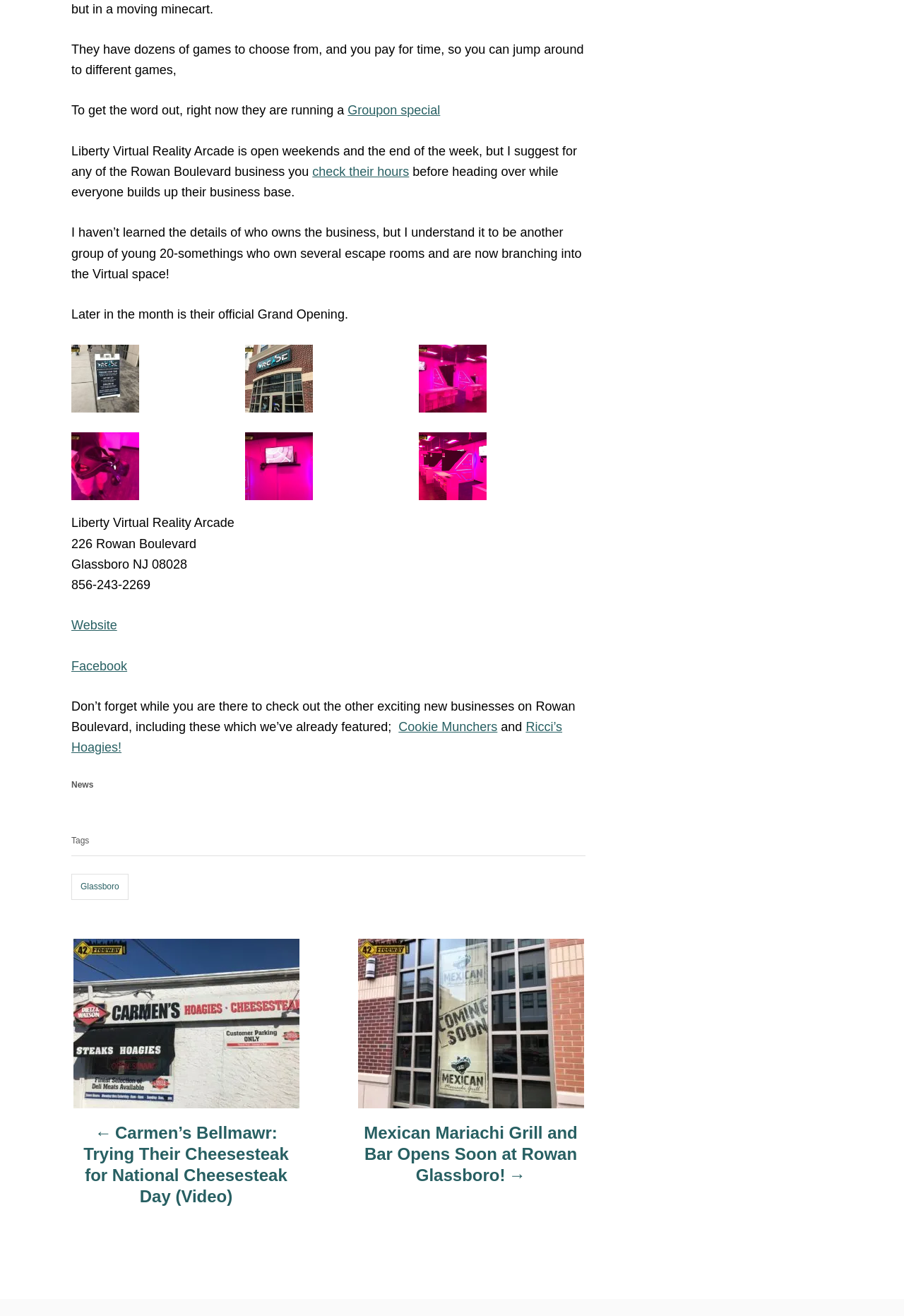Show the bounding box coordinates for the element that needs to be clicked to execute the following instruction: "Read about Cookie Munchers". Provide the coordinates in the form of four float numbers between 0 and 1, i.e., [left, top, right, bottom].

[0.441, 0.547, 0.55, 0.558]